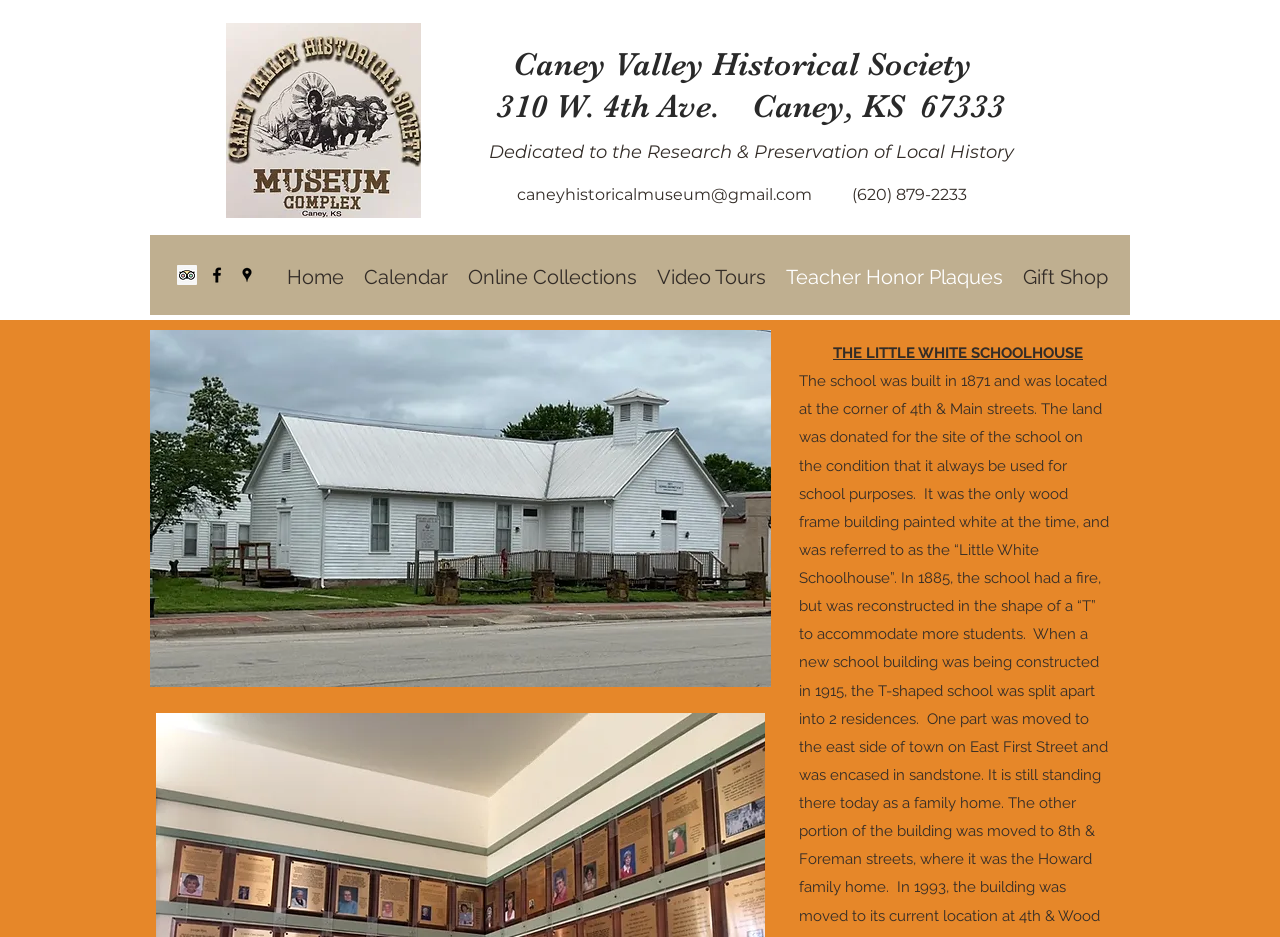Specify the bounding box coordinates for the region that must be clicked to perform the given instruction: "View the Online Collections page".

[0.358, 0.277, 0.505, 0.309]